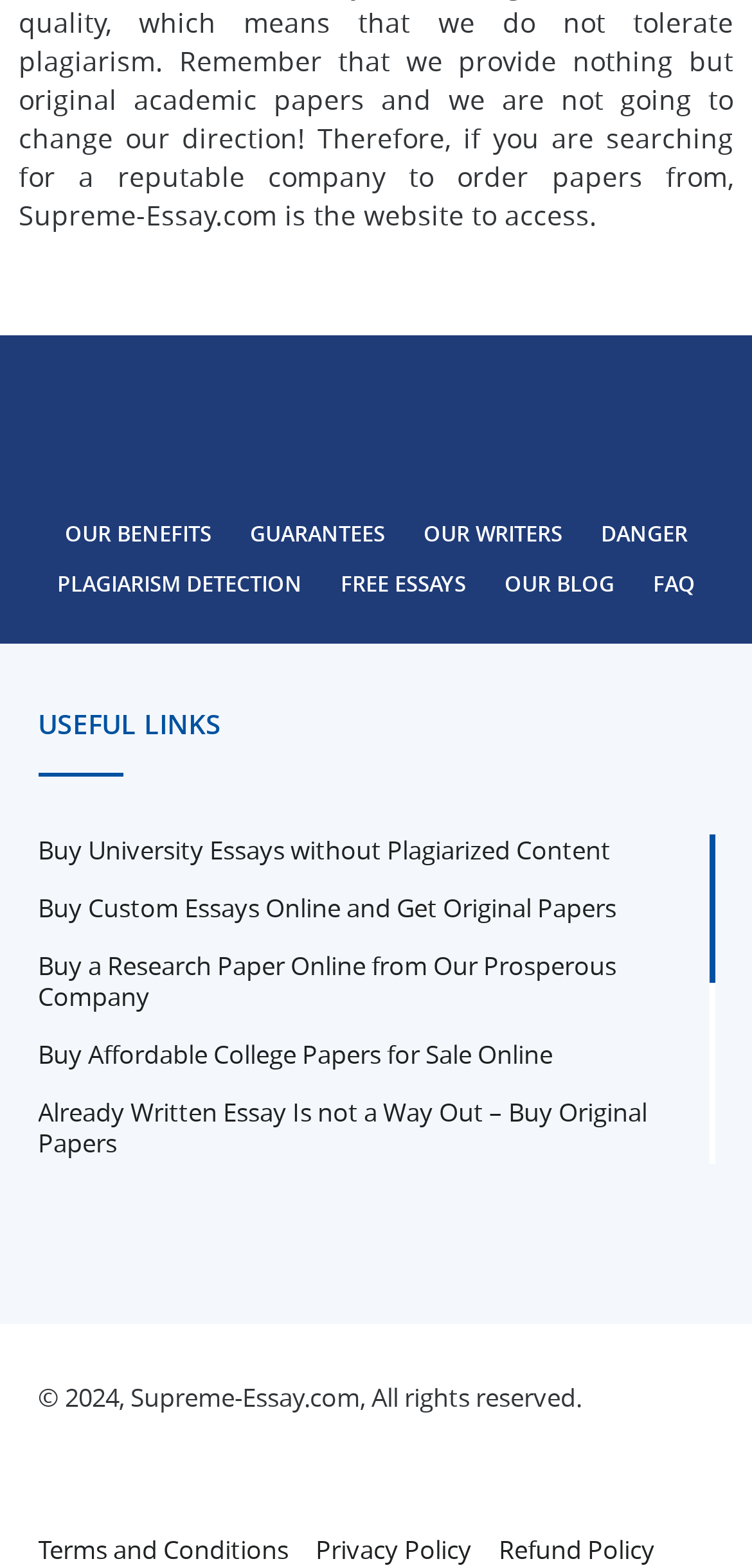Please identify the bounding box coordinates of the element that needs to be clicked to perform the following instruction: "Click the Home link".

None